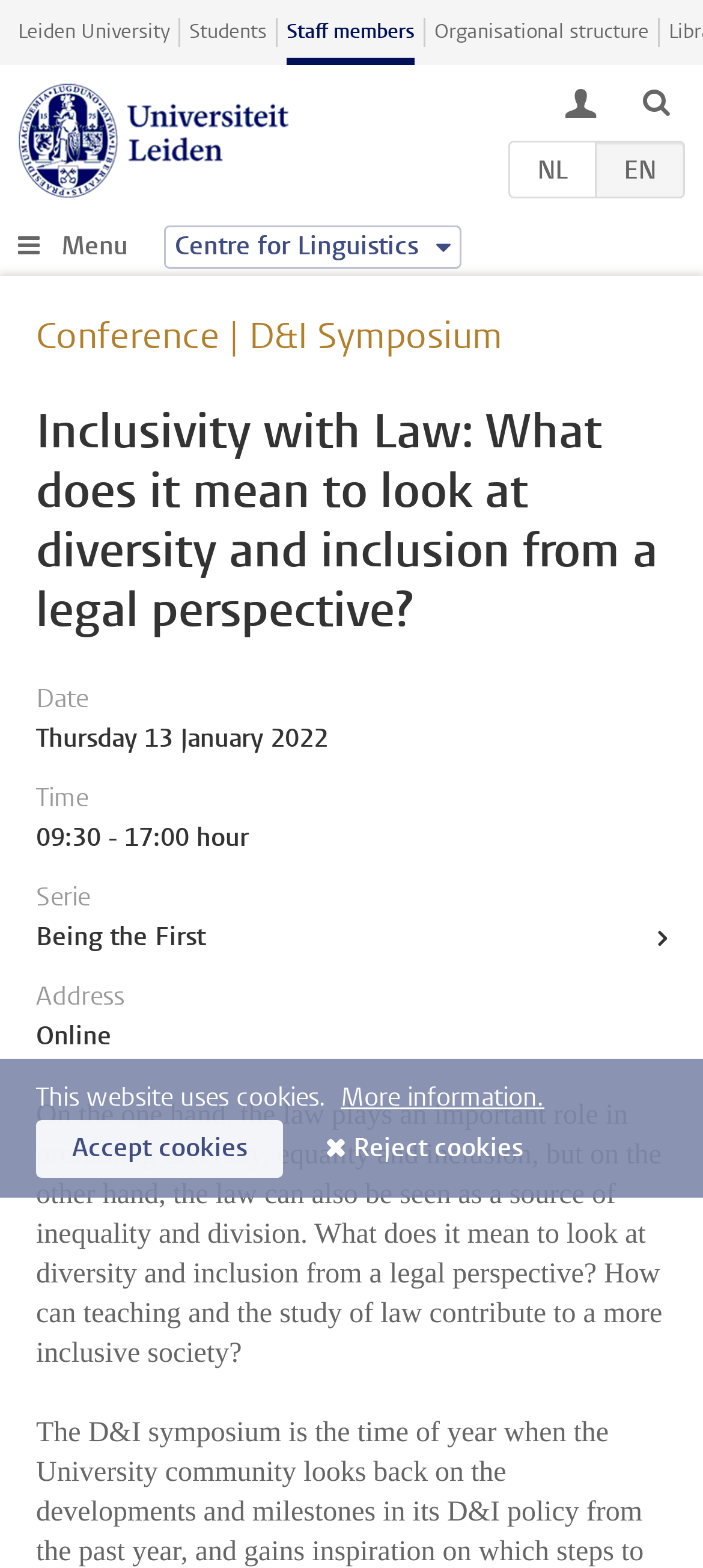Locate the bounding box coordinates of the clickable area needed to fulfill the instruction: "Click the Leiden University link".

[0.026, 0.012, 0.241, 0.03]